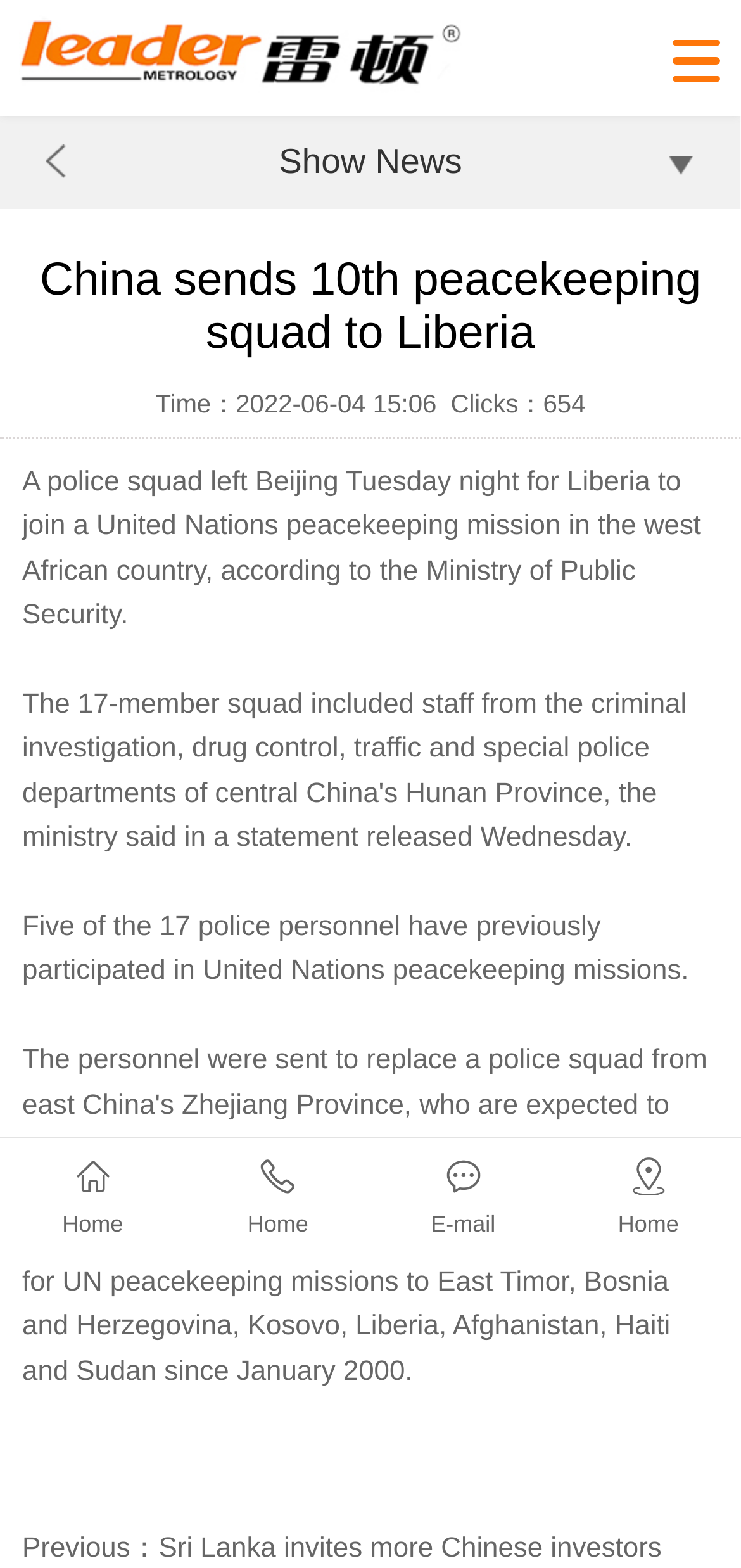Give a concise answer using one word or a phrase to the following question:
What is the company name in the logo?

Qingdao Leader Metrology Instruments Co., ltd